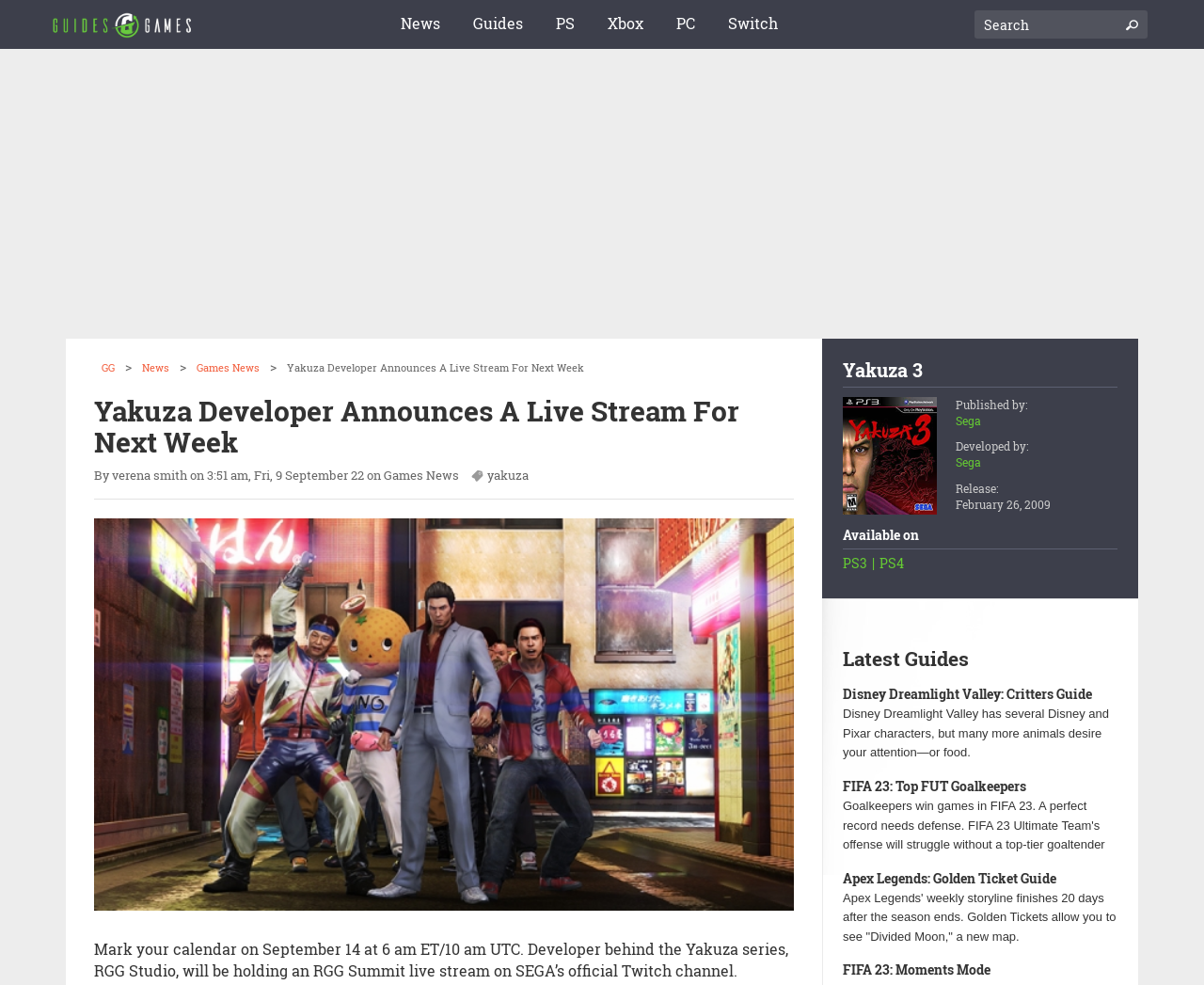Generate a thorough caption detailing the webpage content.

The webpage appears to be a news article about a live stream announcement from the Yakuza game developer. At the top of the page, there is a logo image and a navigation menu with links to "News", "Guides", "PS", "Xbox", "PC", and "Switch". On the right side of the navigation menu, there is a search box with a button.

Below the navigation menu, there is a large heading that reads "Yakuza Developer Announces A Live Stream For Next Week". This heading is followed by a subheading with the author's name, "Verena Smith", and the publication date and time. There is also a link to "Games News" and a tag "Yakuza" below the subheading.

To the right of the heading, there is a large image related to the Yakuza game. Below the image, there is a section about a game called "Yakuza 3", which includes a heading, a game cover image, and information about the game's publisher, developer, and release date.

Further down the page, there is a section titled "Available on" with links to "PS3" and "PS4". Below this section, there is another heading titled "Latest Guides" with links to three guides about different games, including "Disney Dreamlight Valley", "FIFA 23", and "Apex Legends".